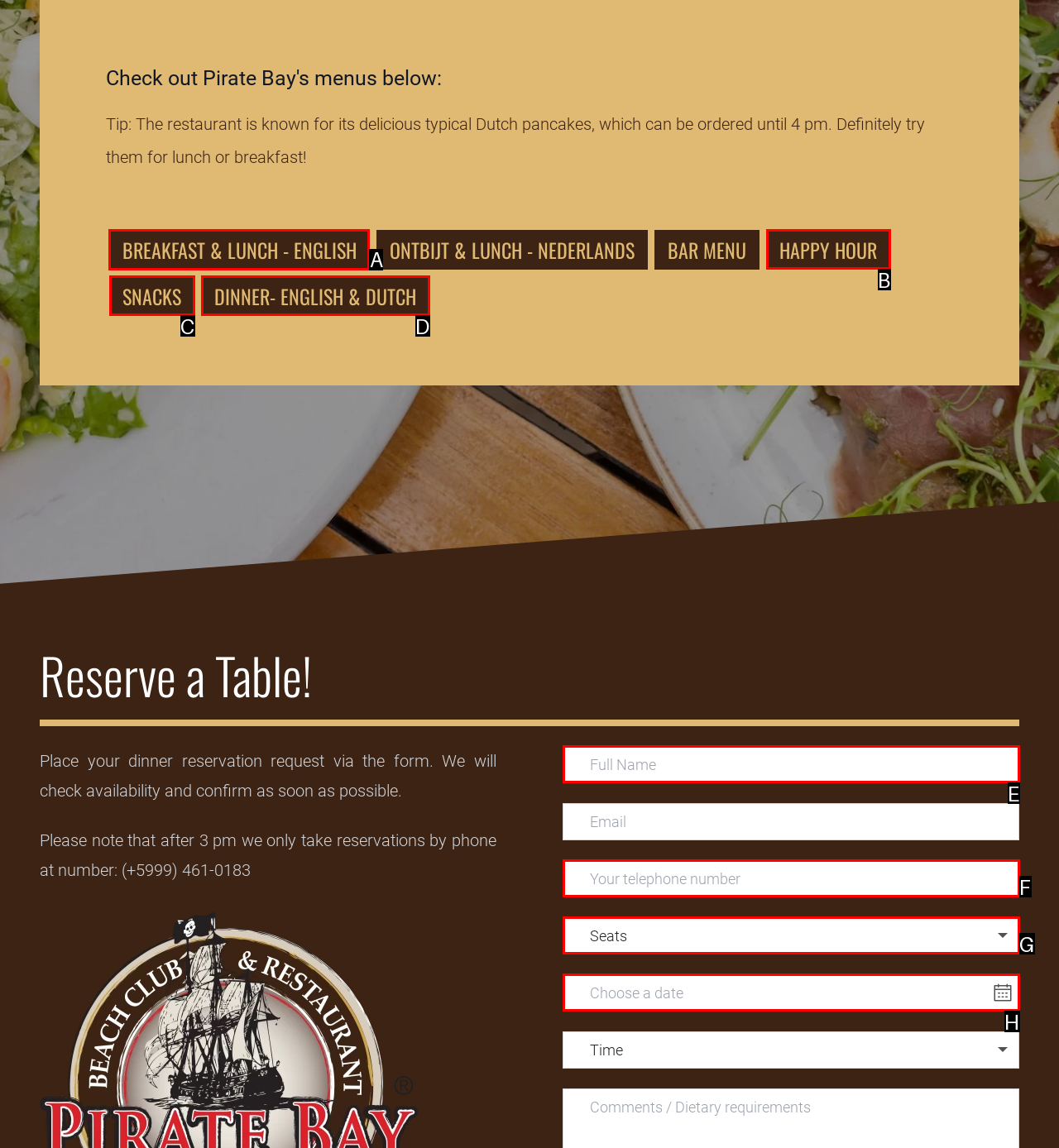Specify which element within the red bounding boxes should be clicked for this task: Click the 'BREAKFAST & LUNCH - ENGLISH' link Respond with the letter of the correct option.

A